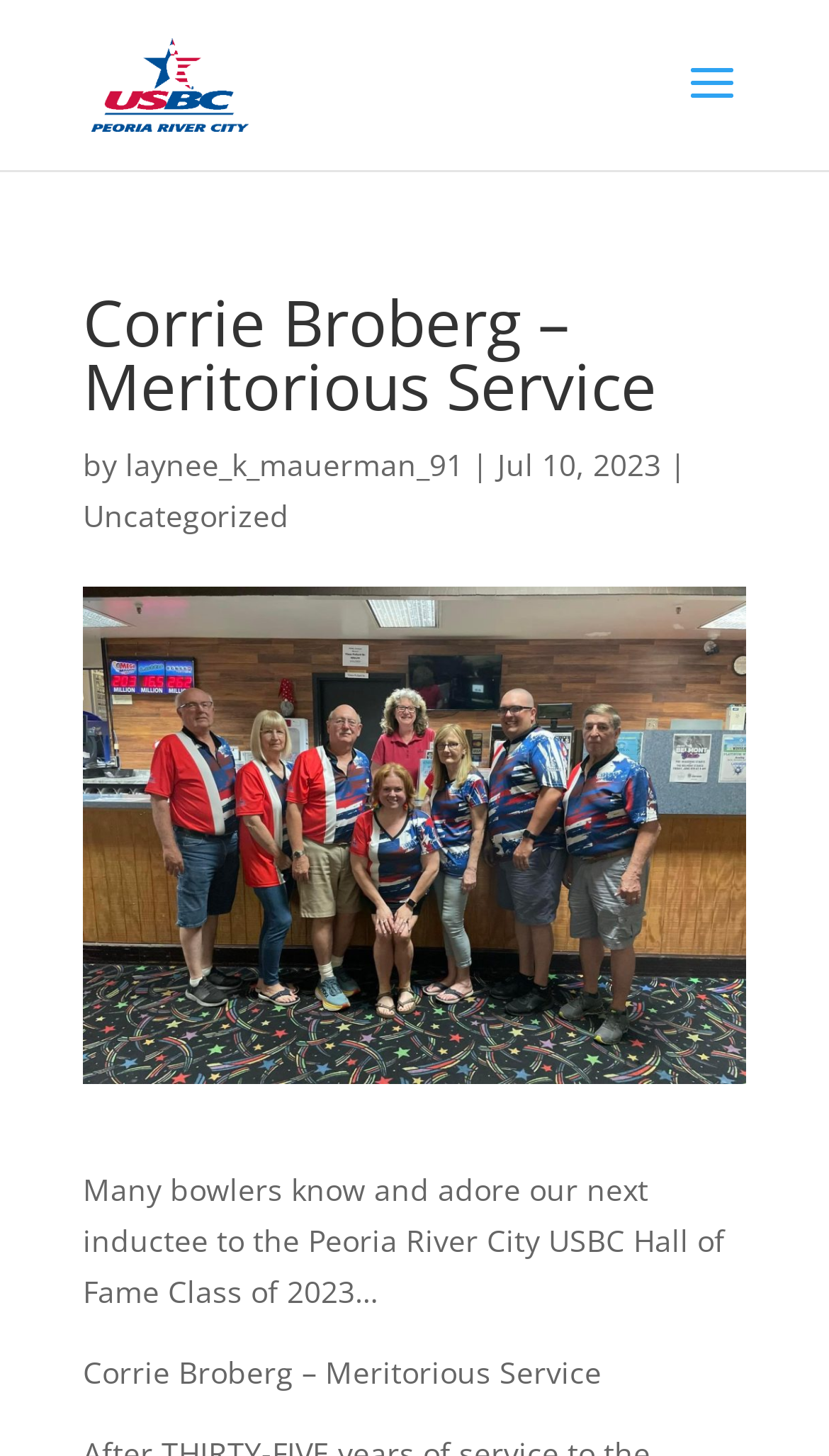Given the element description Uncategorized, identify the bounding box coordinates for the UI element on the webpage screenshot. The format should be (top-left x, top-left y, bottom-right x, bottom-right y), with values between 0 and 1.

[0.1, 0.34, 0.349, 0.368]